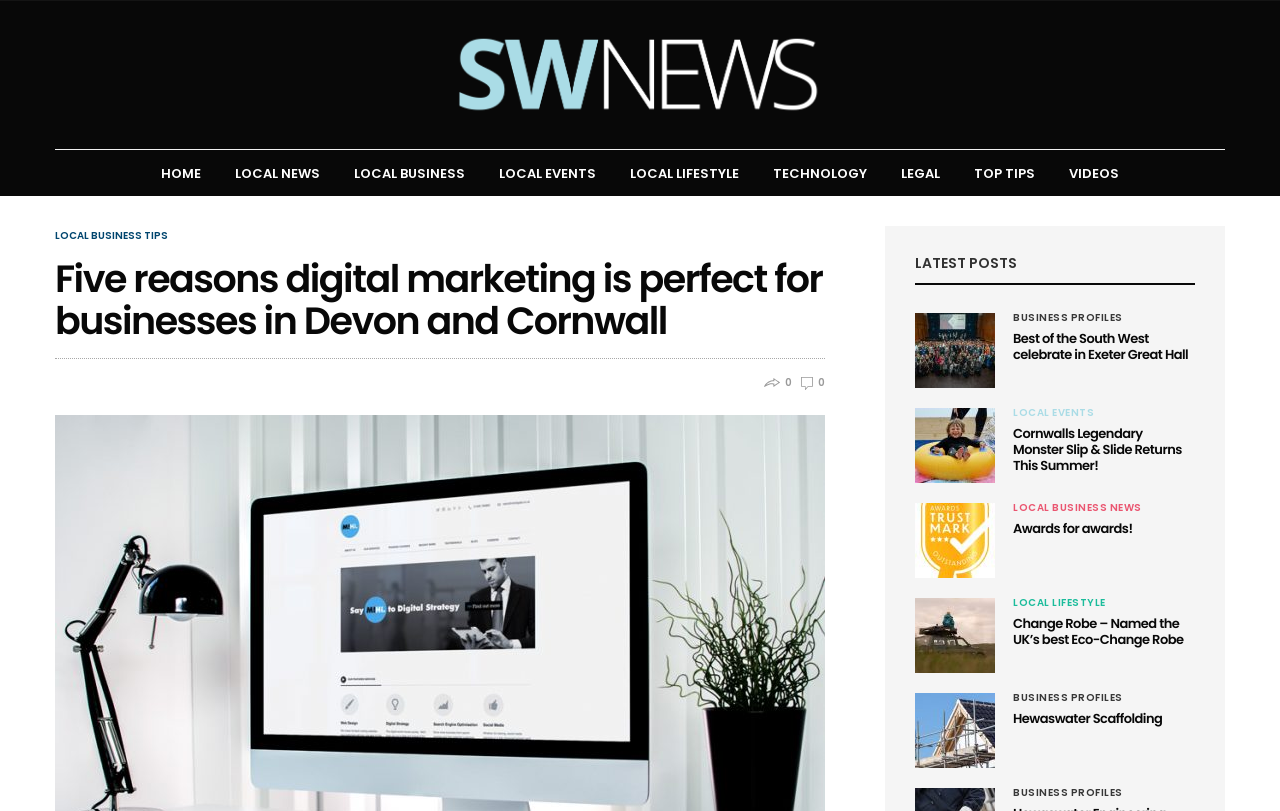Offer an extensive depiction of the webpage and its key elements.

This webpage appears to be a news website focused on local news, business, and events in Devon and Cornwall. At the top, there is a header section with a logo and a navigation menu consisting of 8 links: HOME, LOCAL NEWS, LOCAL BUSINESS, LOCAL EVENTS, LOCAL LIFESTYLE, TECHNOLOGY, LEGAL, and TOP TIPS. 

Below the header, there is a prominent heading that reads "Five reasons digital marketing is perfect for businesses in Devon and Cornwall". This heading is accompanied by a small image on the right side. 

The main content of the webpage is divided into four sections, each containing a series of articles. Each article consists of a figure (likely an image) on the left side, accompanied by a heading and a link to the full article on the right side. The articles are categorized into LOCAL BUSINESS, LOCAL EVENTS, and LOCAL LIFESTYLE. 

There are a total of 4 sections, each containing 4 articles, making a total of 16 articles on the webpage. The articles have headings such as "Best of the South West celebrate in Exeter Great Hall", "Cornwalls Legendary Monster Slip & Slide Returns This Summer!", "Awards for awards!", and "Change Robe – Named the UK’s best Eco-Change Robe".